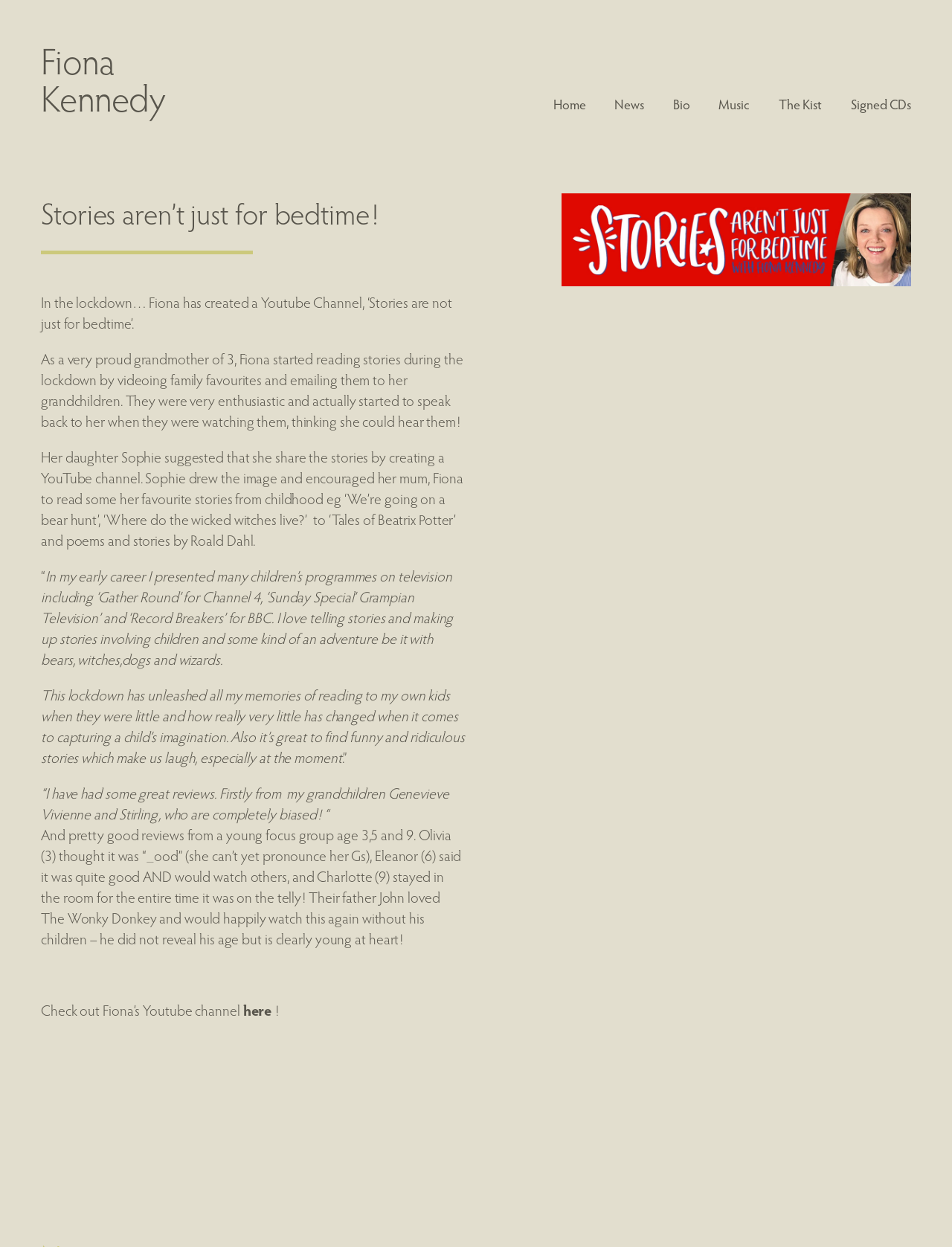How many grandchildren does Fiona have? Look at the image and give a one-word or short phrase answer.

3